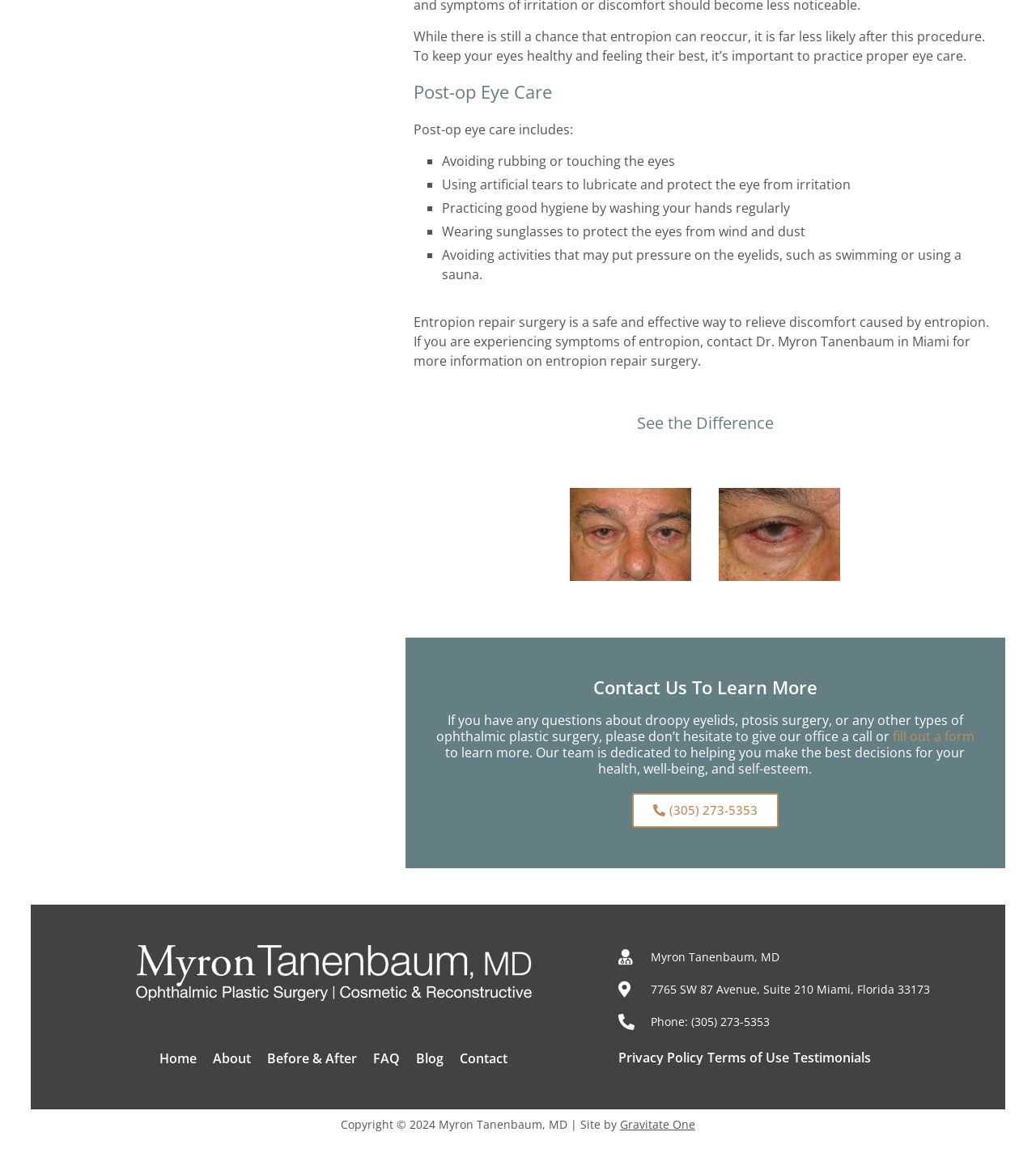Identify the coordinates of the bounding box for the element described below: "FAQ". Return the coordinates as four float numbers between 0 and 1: [left, top, right, bottom].

[0.36, 0.912, 0.386, 0.93]